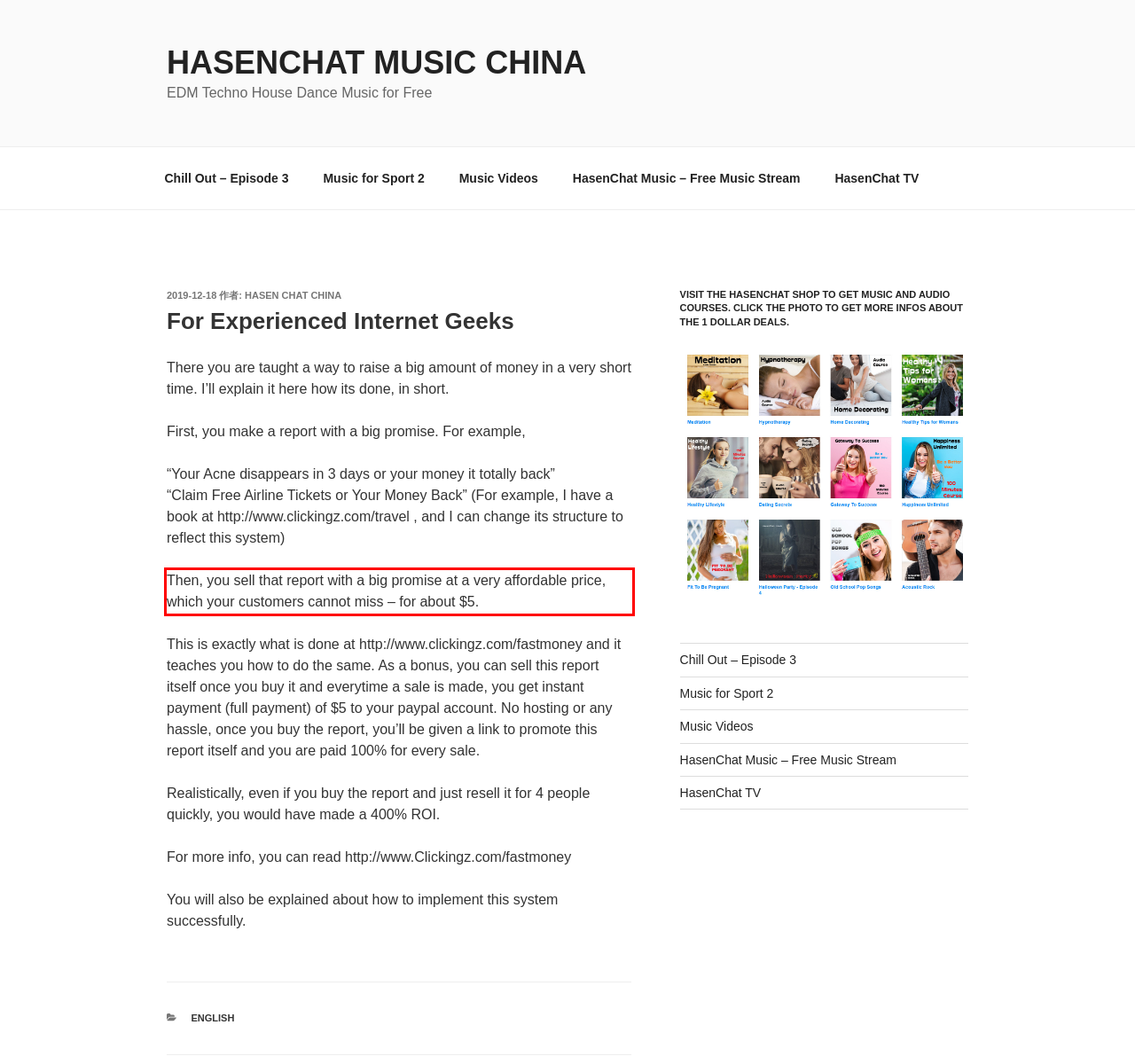You are provided with a screenshot of a webpage featuring a red rectangle bounding box. Extract the text content within this red bounding box using OCR.

Then, you sell that report with a big promise at a very affordable price, which your customers cannot miss – for about $5.